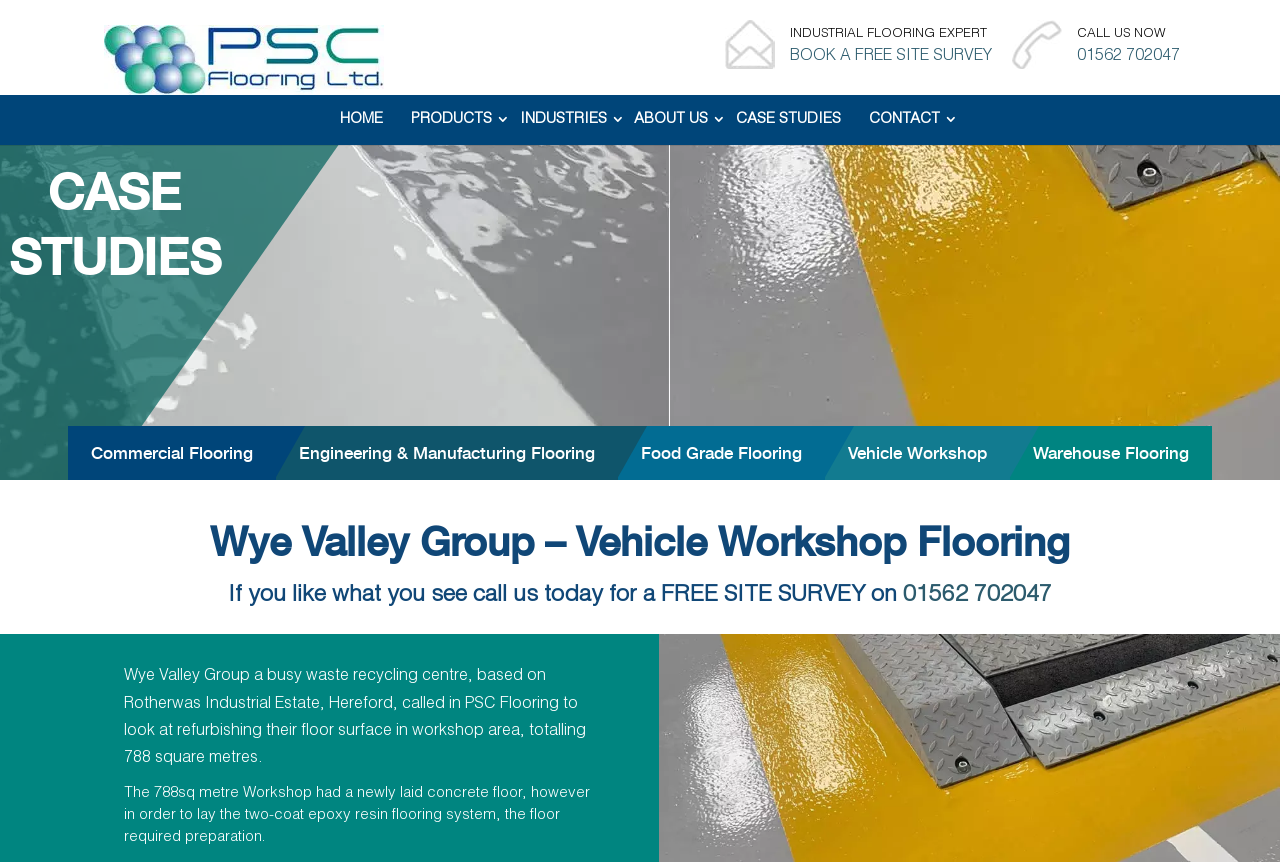Using the format (top-left x, top-left y, bottom-right x, bottom-right y), provide the bounding box coordinates for the described UI element. All values should be floating point numbers between 0 and 1: Industries

[0.406, 0.116, 0.474, 0.174]